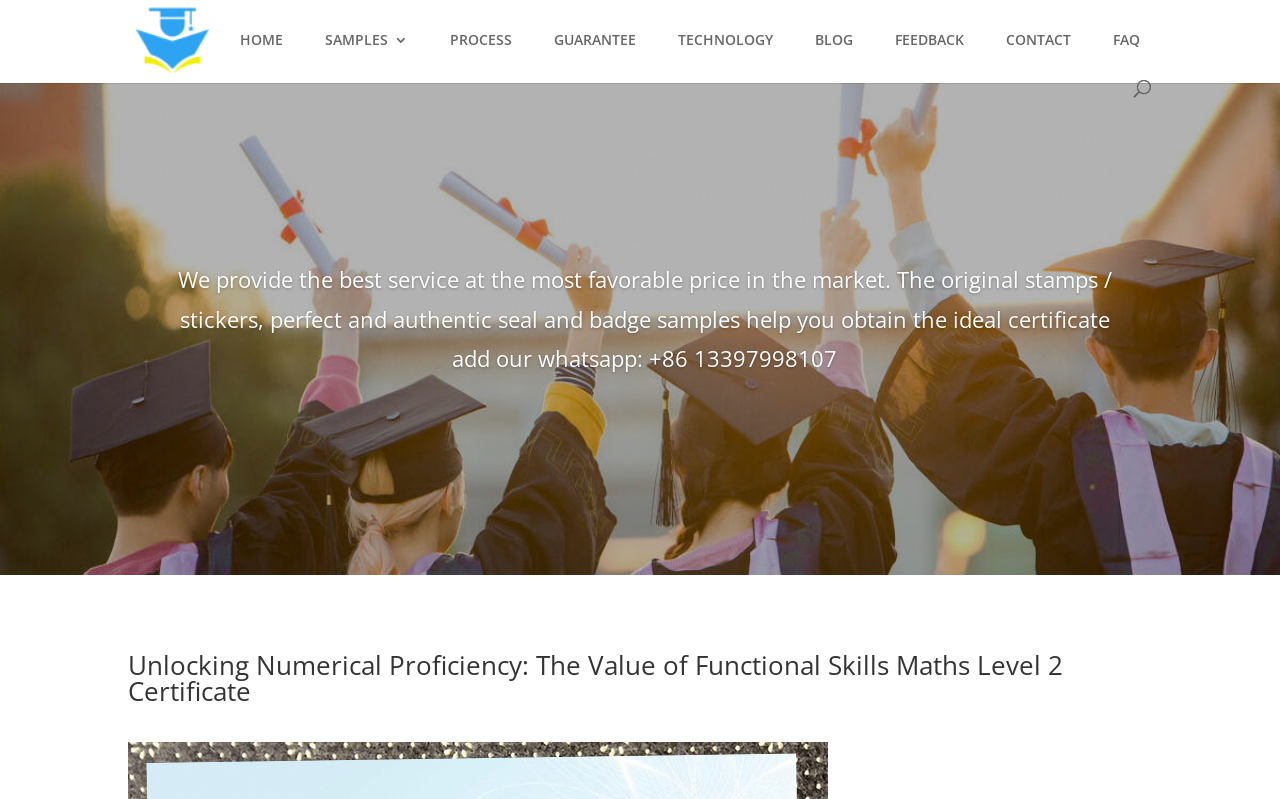What is the purpose of the original stamps and stickers mentioned on the webpage?
Provide a fully detailed and comprehensive answer to the question.

According to the text, the original stamps and stickers are used to help users 'obtain the ideal certificate', implying that they are necessary for creating authentic-looking certificates.